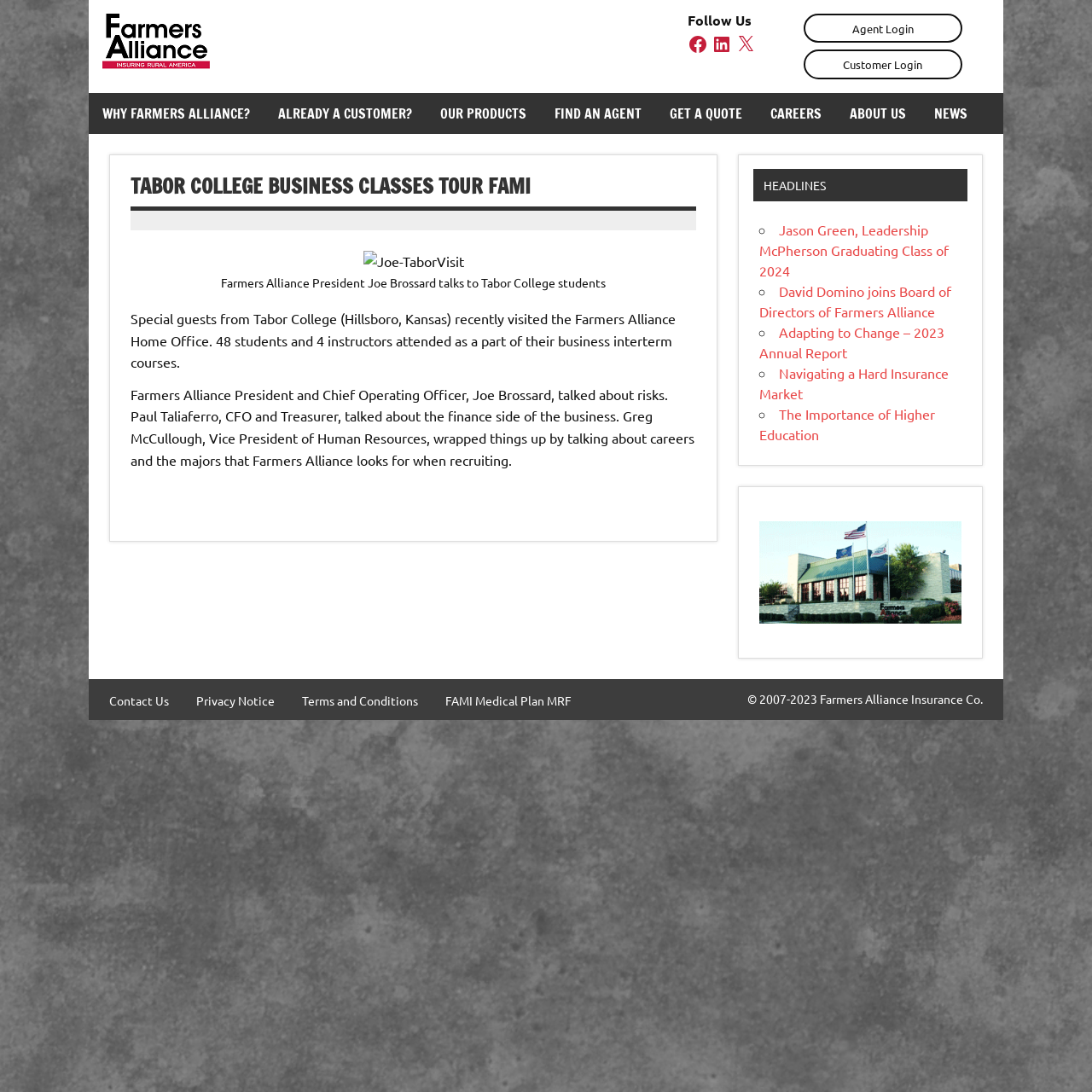Identify and extract the heading text of the webpage.

TABOR COLLEGE BUSINESS CLASSES TOUR FAMI